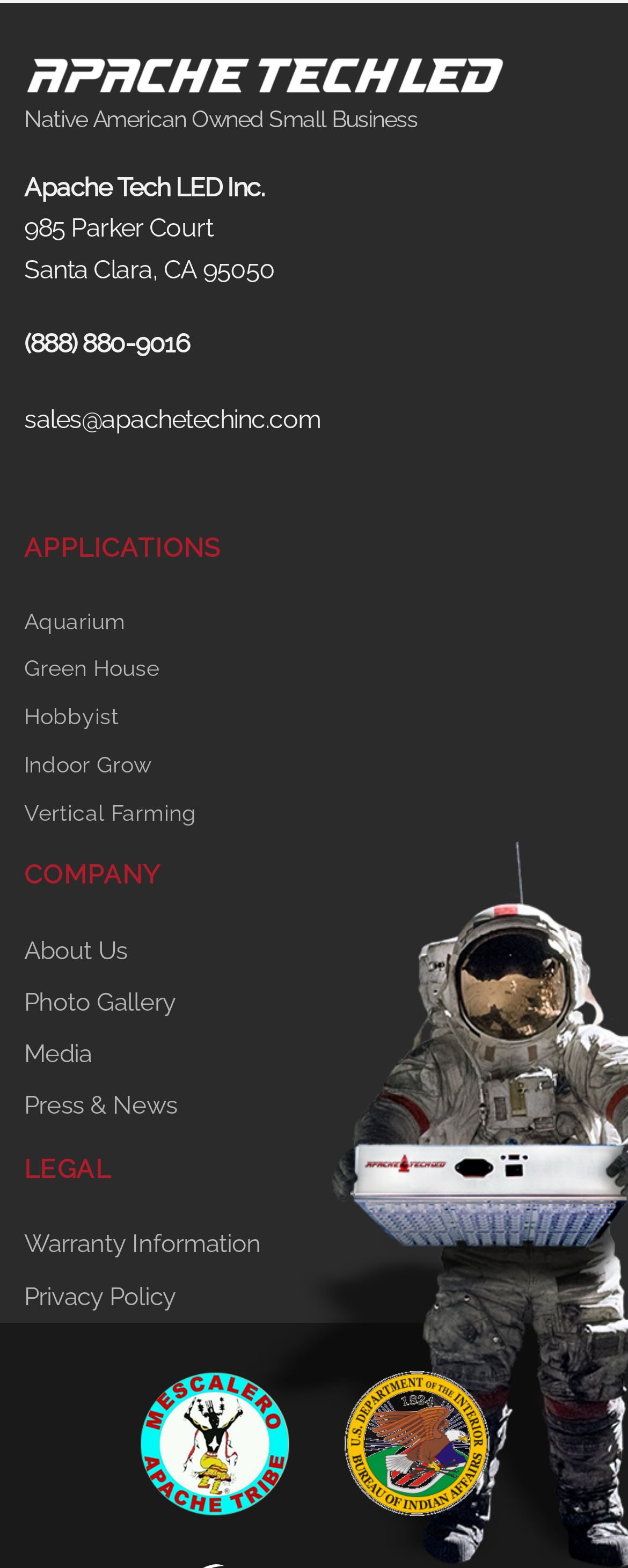Locate the bounding box coordinates of the area to click to fulfill this instruction: "Visit The Toronto Observer homepage". The bounding box should be presented as four float numbers between 0 and 1, in the order [left, top, right, bottom].

None